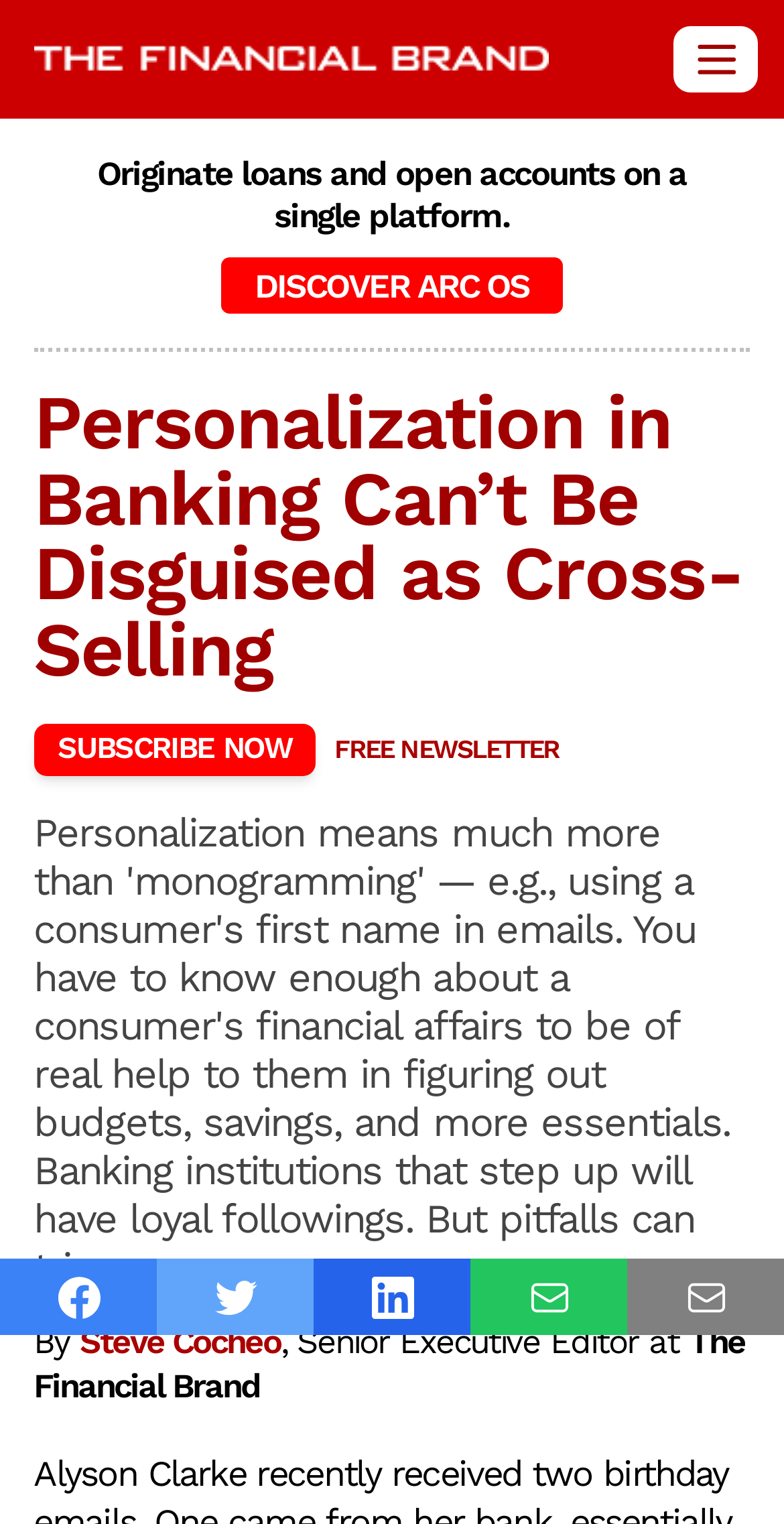Identify the bounding box coordinates of the part that should be clicked to carry out this instruction: "Visit The Financial Brand website".

[0.043, 0.011, 0.849, 0.066]